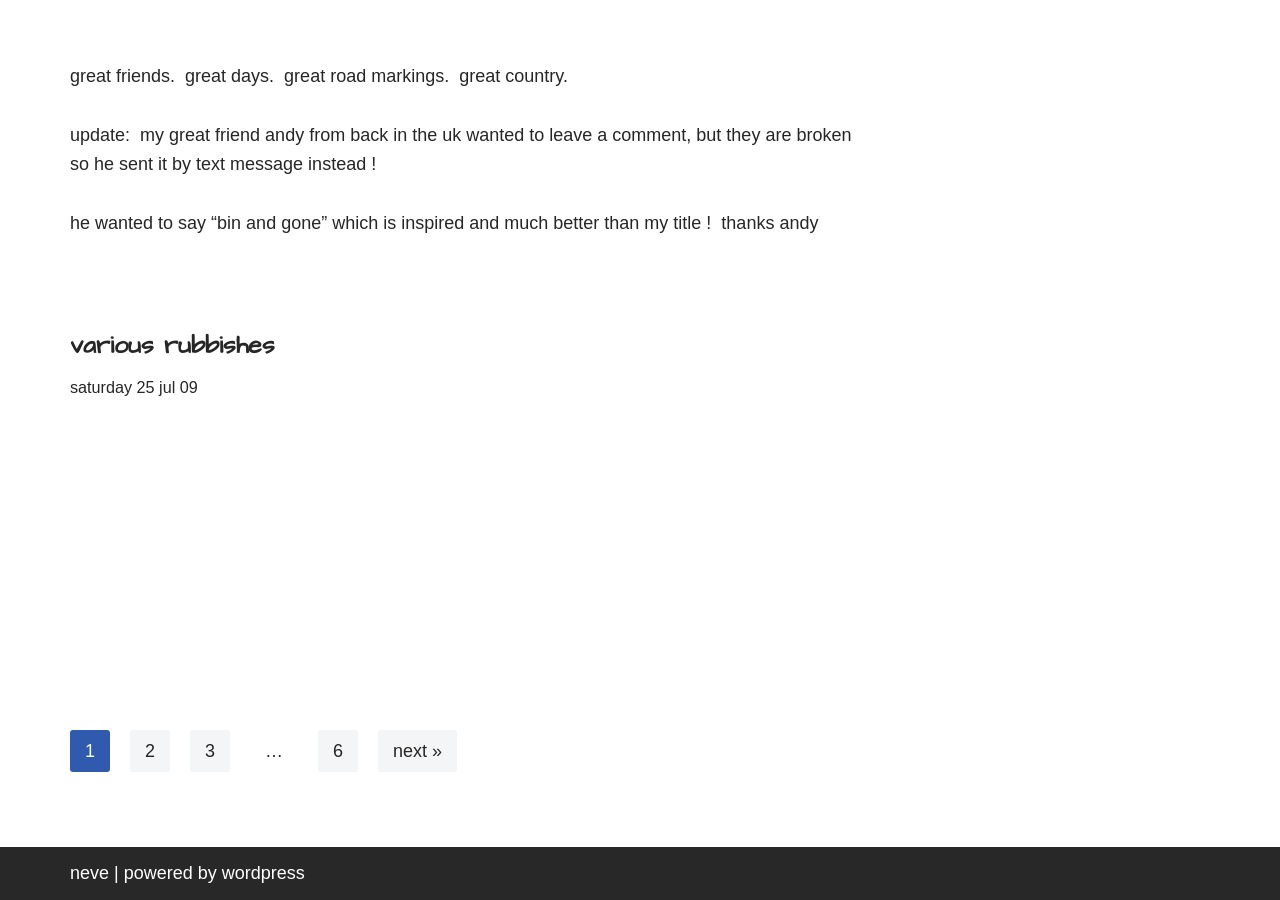Determine the bounding box coordinates for the clickable element to execute this instruction: "go to page 2". Provide the coordinates as four float numbers between 0 and 1, i.e., [left, top, right, bottom].

[0.102, 0.811, 0.133, 0.858]